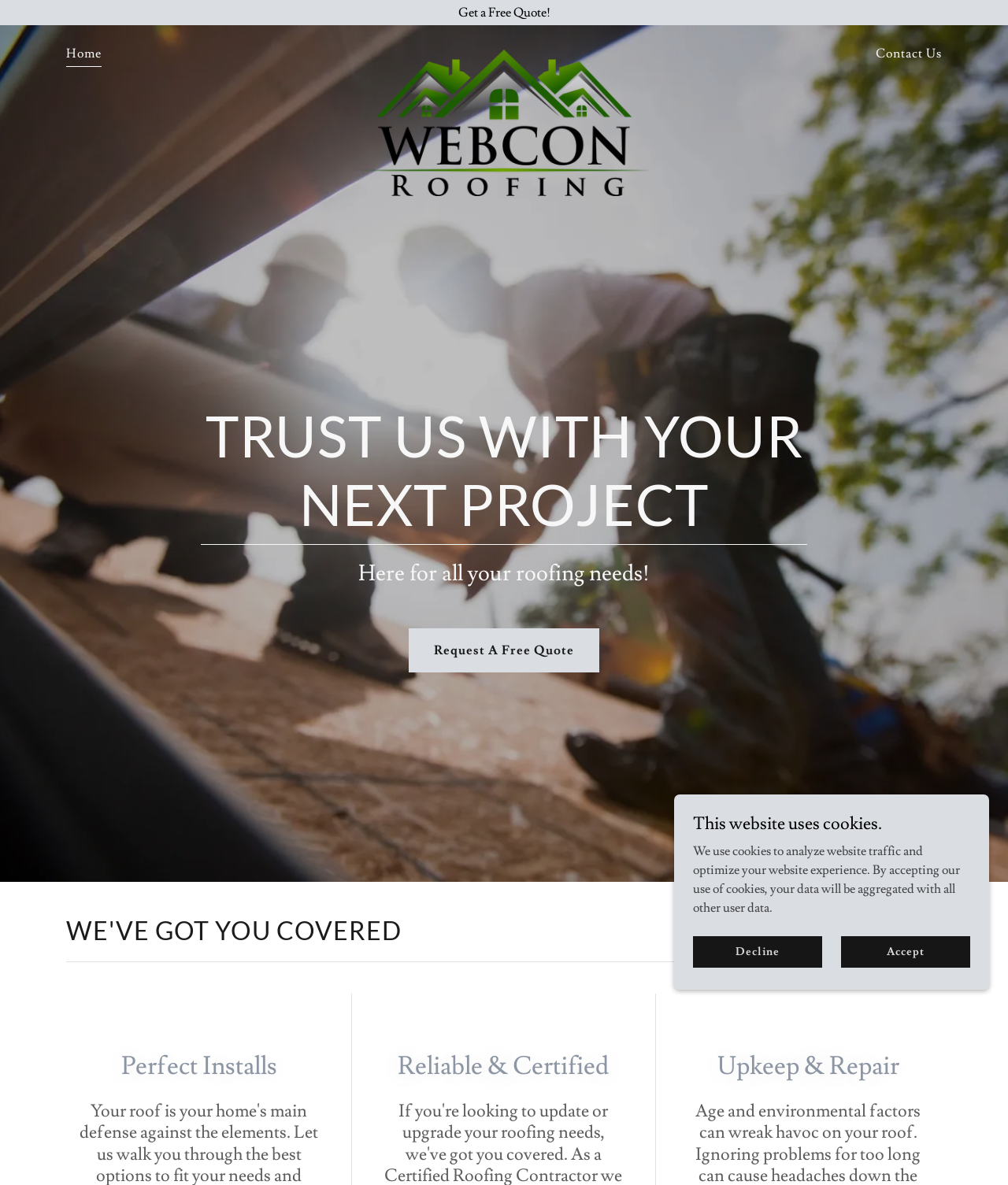Given the element description Request A Free Quote, identify the bounding box coordinates for the UI element on the webpage screenshot. The format should be (top-left x, top-left y, bottom-right x, bottom-right y), with values between 0 and 1.

[0.406, 0.53, 0.594, 0.567]